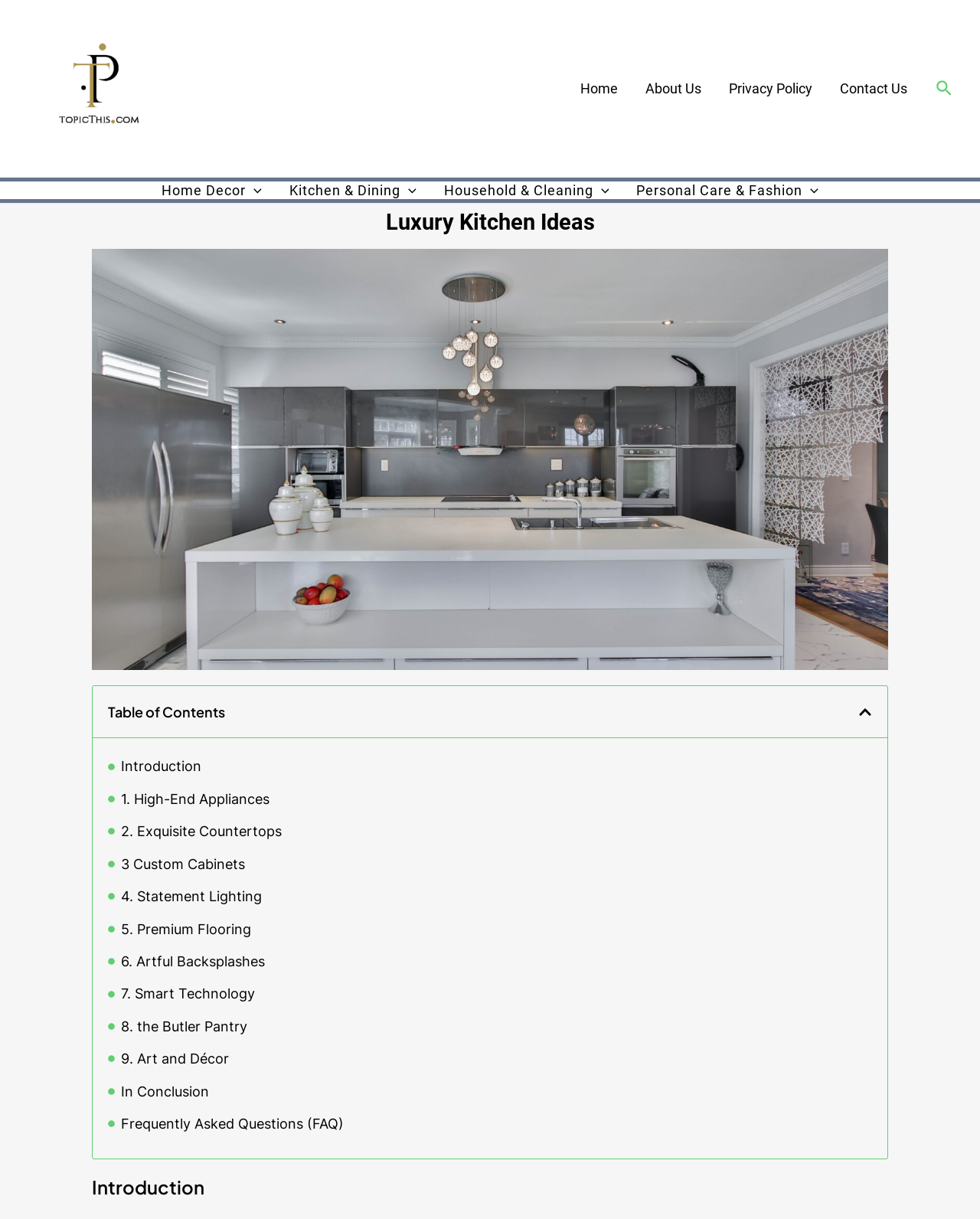Please specify the bounding box coordinates of the element that should be clicked to execute the given instruction: 'View the 1. High-End Appliances section'. Ensure the coordinates are four float numbers between 0 and 1, expressed as [left, top, right, bottom].

[0.123, 0.645, 0.275, 0.666]